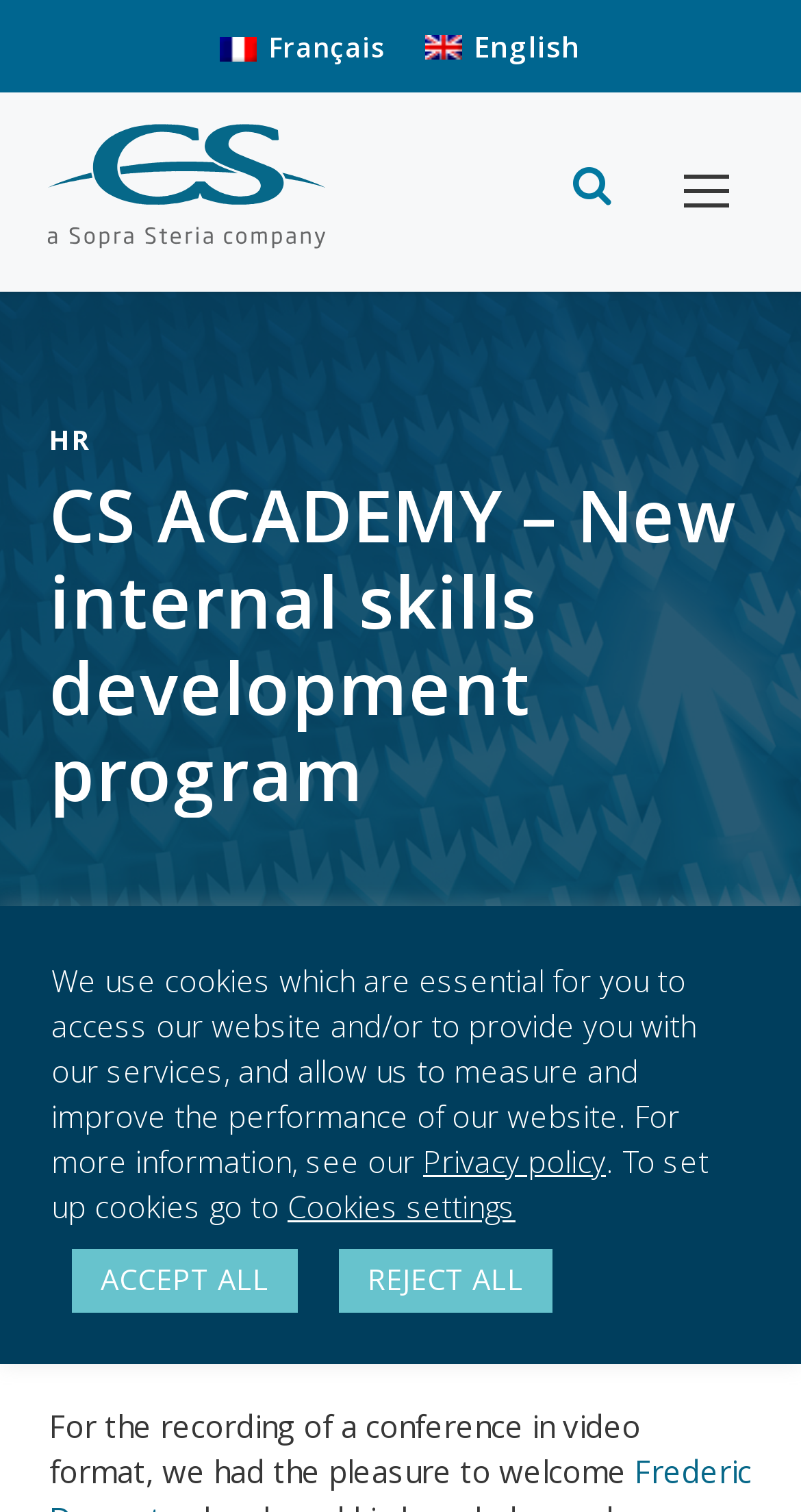Locate the bounding box coordinates of the area where you should click to accomplish the instruction: "Go to HR page".

[0.062, 0.279, 0.113, 0.303]